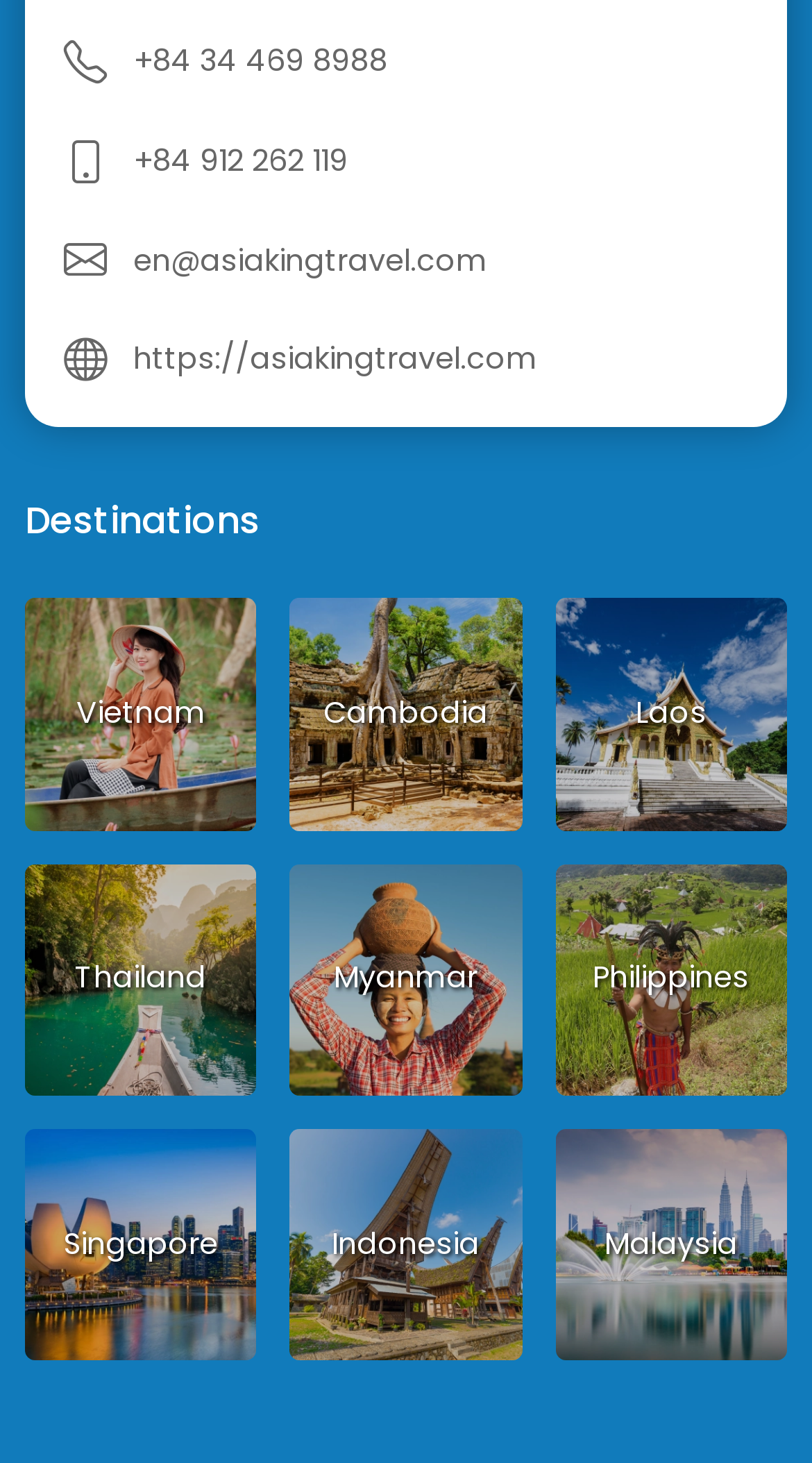Respond to the question below with a concise word or phrase:
How many phone numbers are listed?

2